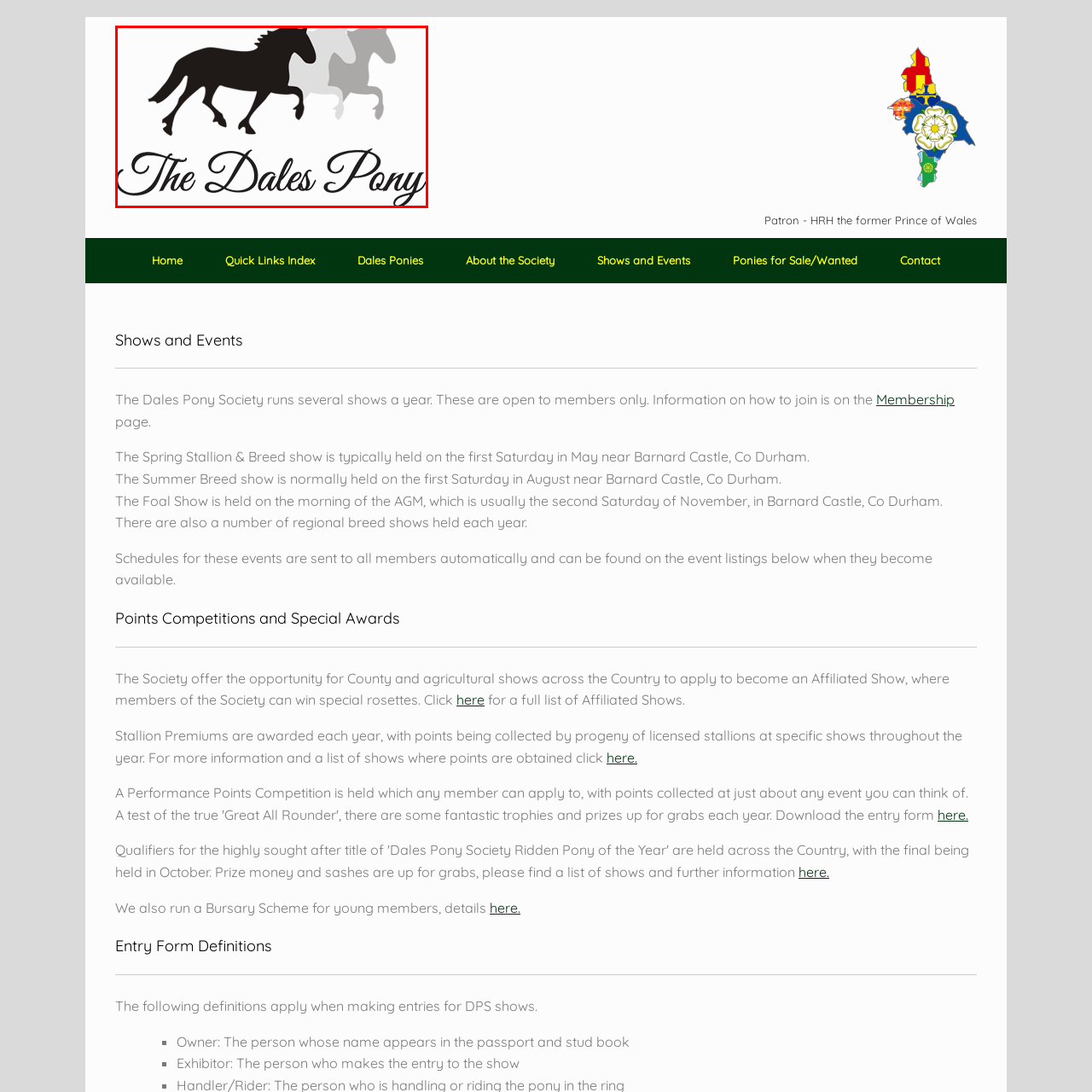Direct your attention to the part of the image marked by the red boundary and give a detailed response to the following question, drawing from the image: What is the purpose of the Dales Pony Society?

The logo represents the society dedicated to the promotion and preservation of the Dales pony breed, highlighting their significance in the equestrian community, indicating that the purpose of the Dales Pony Society is to promote and preserve the breed.